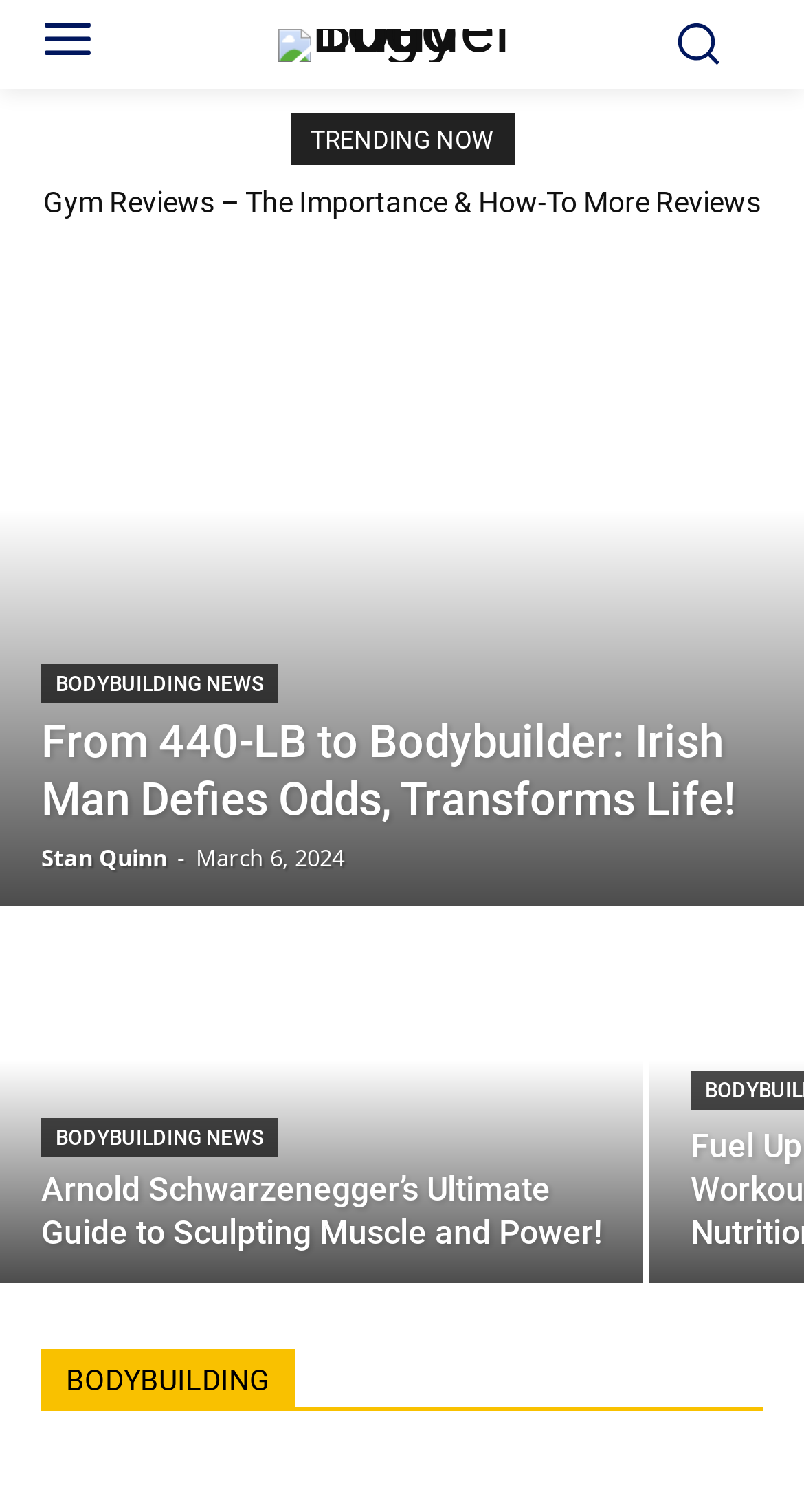Please identify the bounding box coordinates of the element's region that I should click in order to complete the following instruction: "Close the alert". The bounding box coordinates consist of four float numbers between 0 and 1, i.e., [left, top, right, bottom].

None